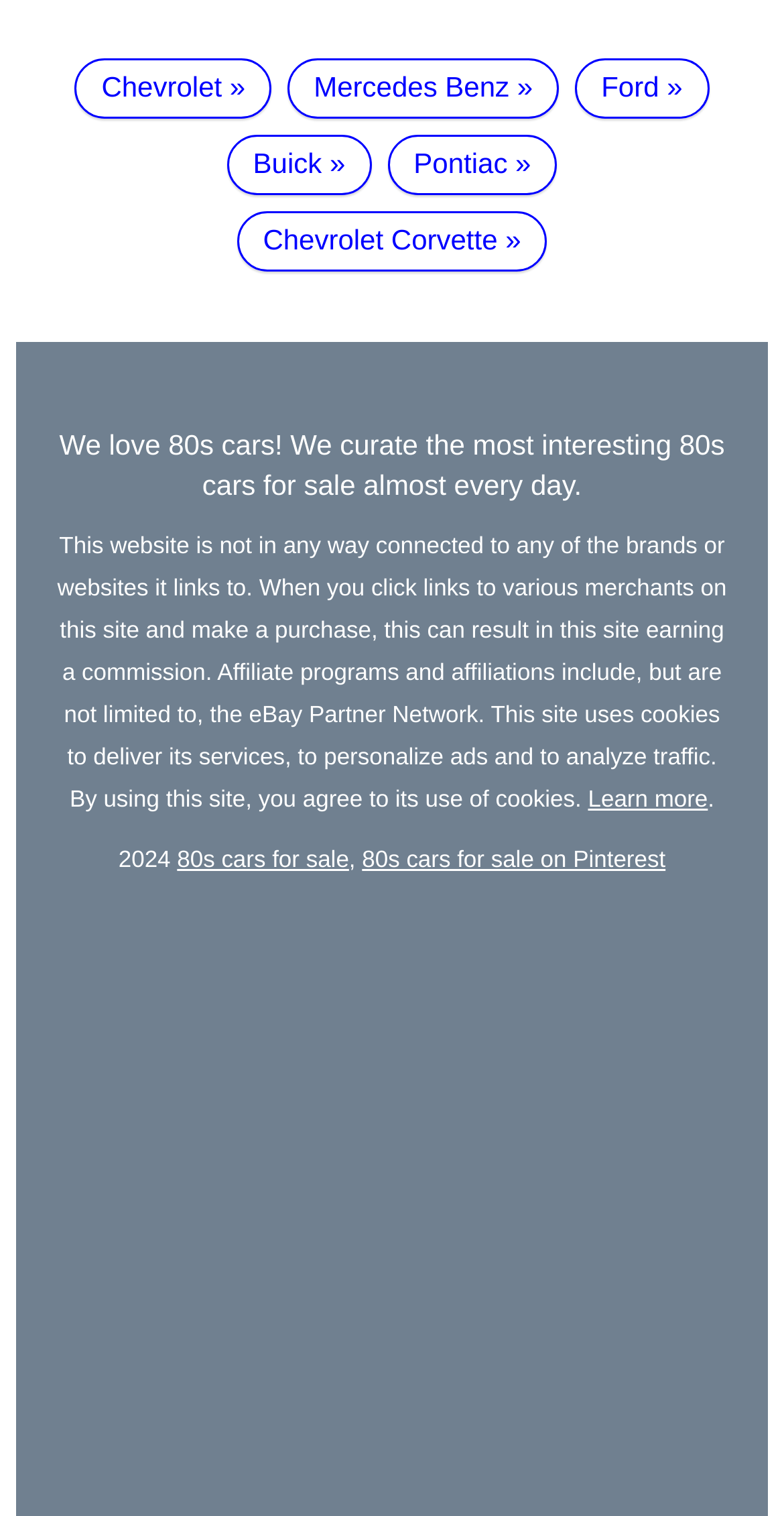Answer the question with a brief word or phrase:
What year is mentioned on the website?

2024